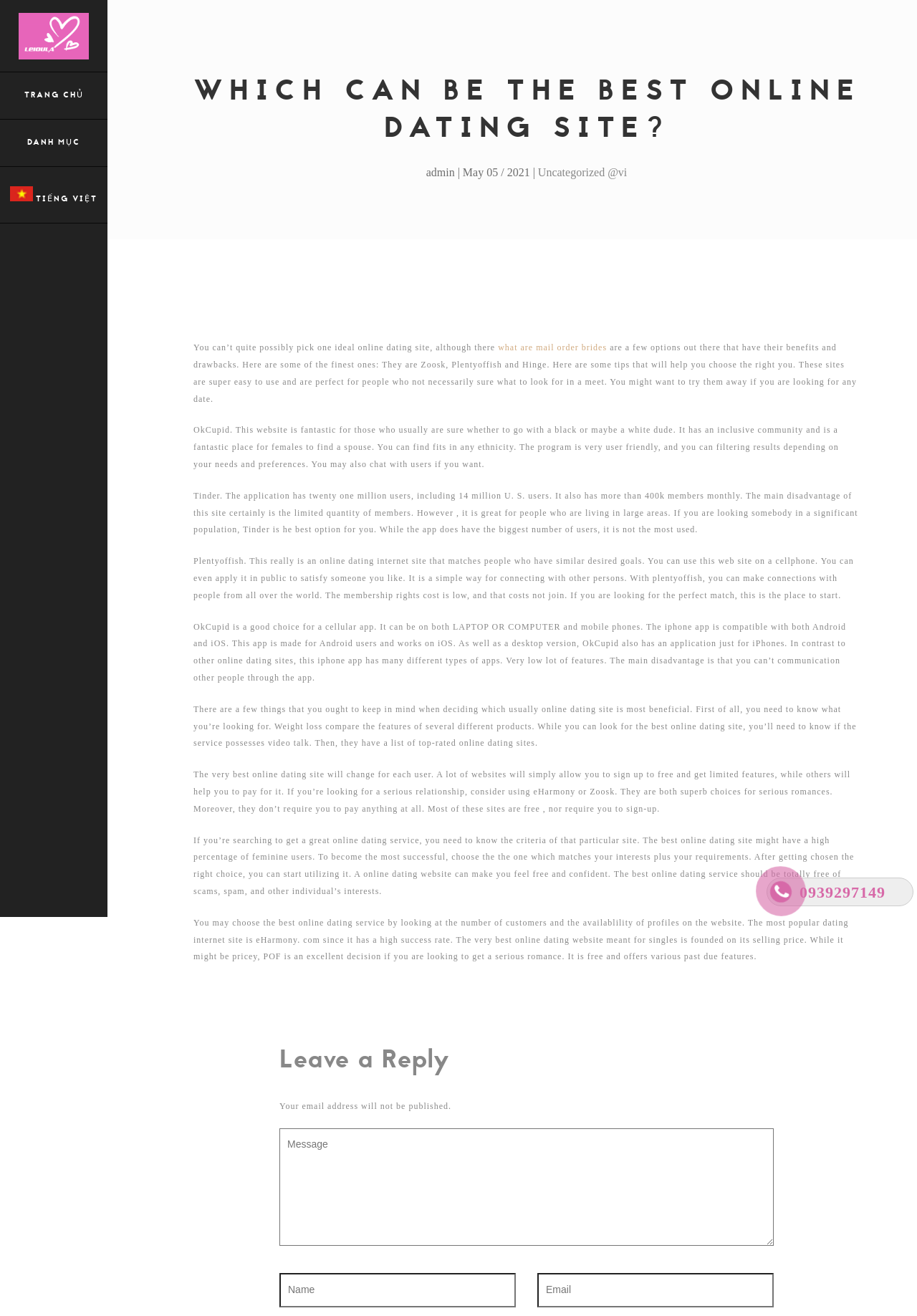Specify the bounding box coordinates of the region I need to click to perform the following instruction: "Go to Trang Chủ". The coordinates must be four float numbers in the range of 0 to 1, i.e., [left, top, right, bottom].

[0.0, 0.054, 0.117, 0.091]